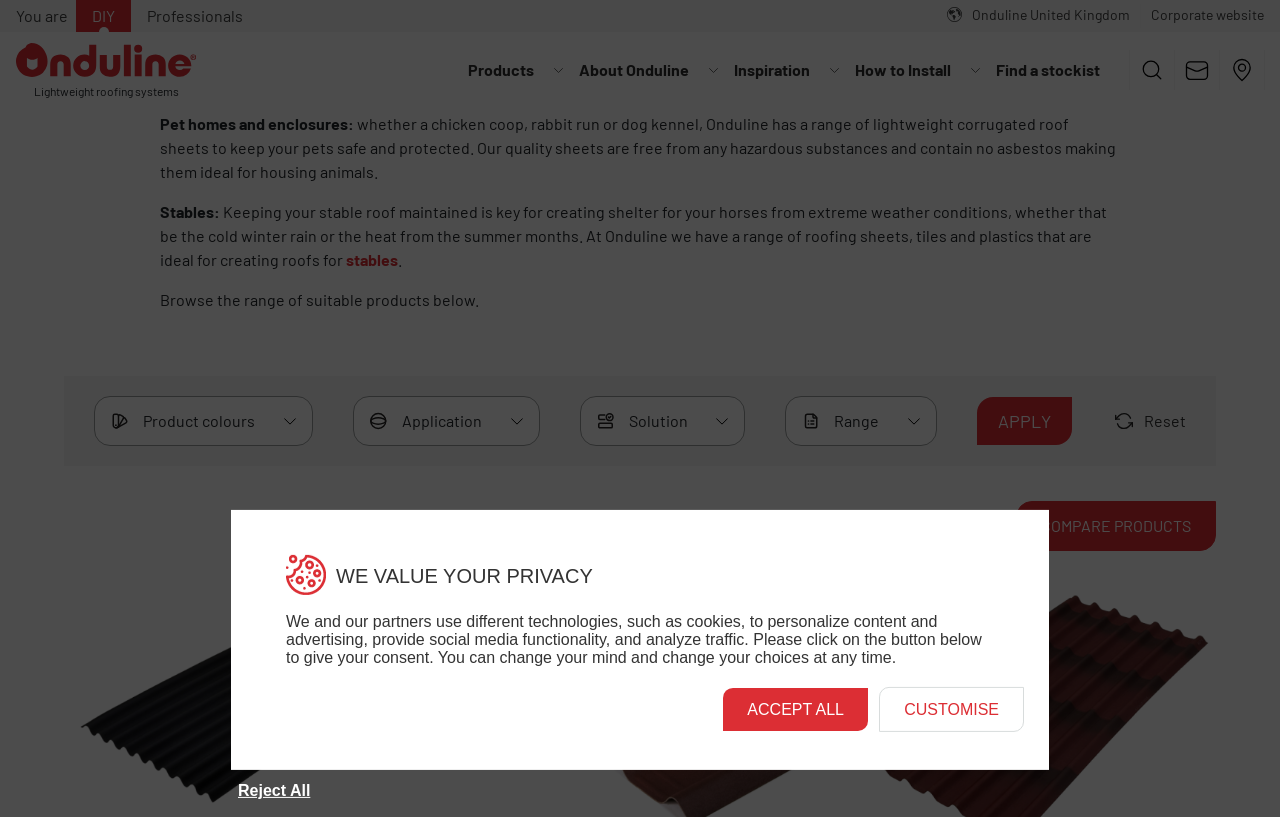Given the element description, predict the bounding box coordinates in the format (top-left x, top-left y, bottom-right x, bottom-right y). Make sure all values are between 0 and 1. Here is the element description: protected bike lanes

None